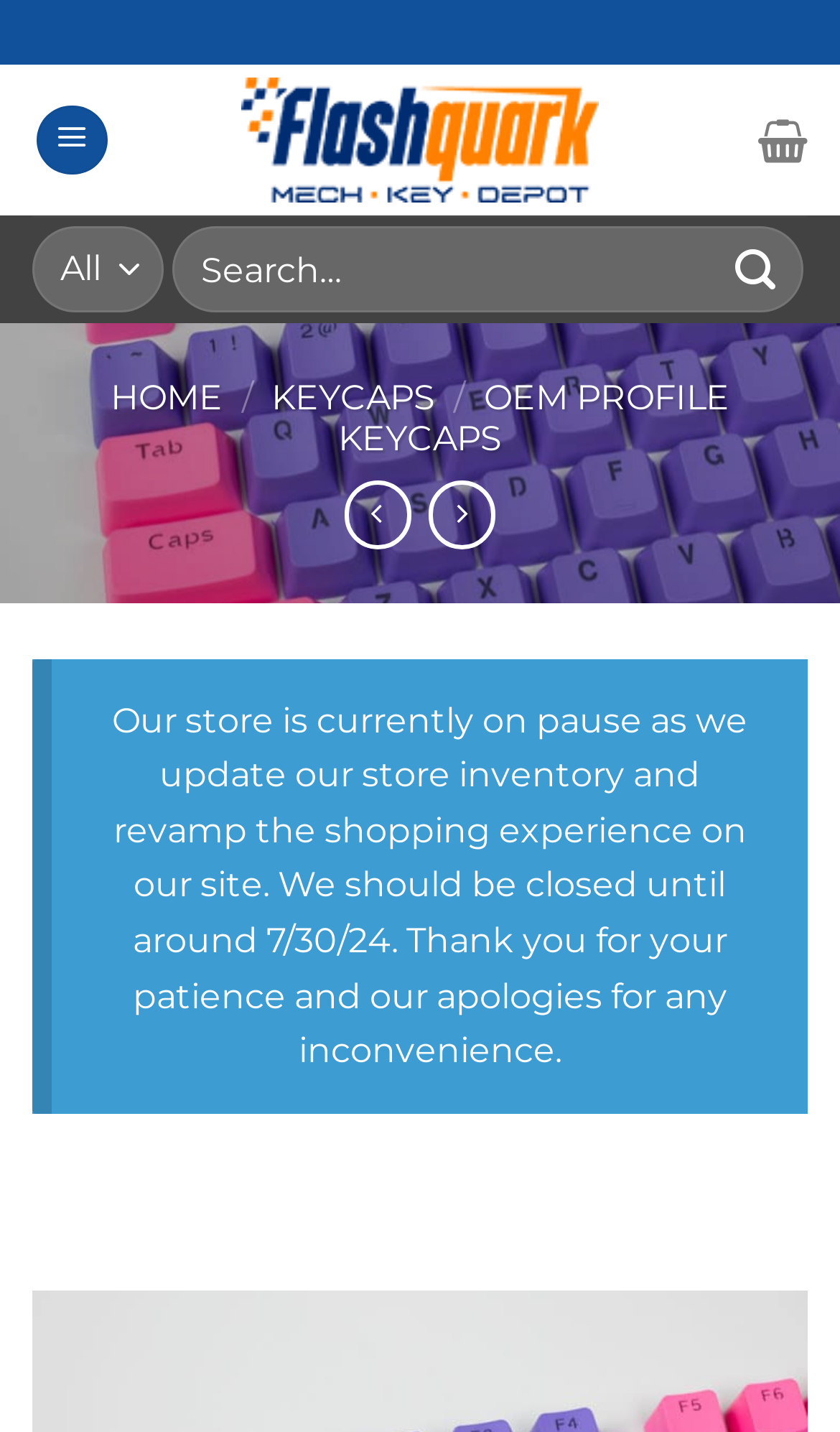Using floating point numbers between 0 and 1, provide the bounding box coordinates in the format (top-left x, top-left y, bottom-right x, bottom-right y). Locate the UI element described here: Accept All Cookies

None